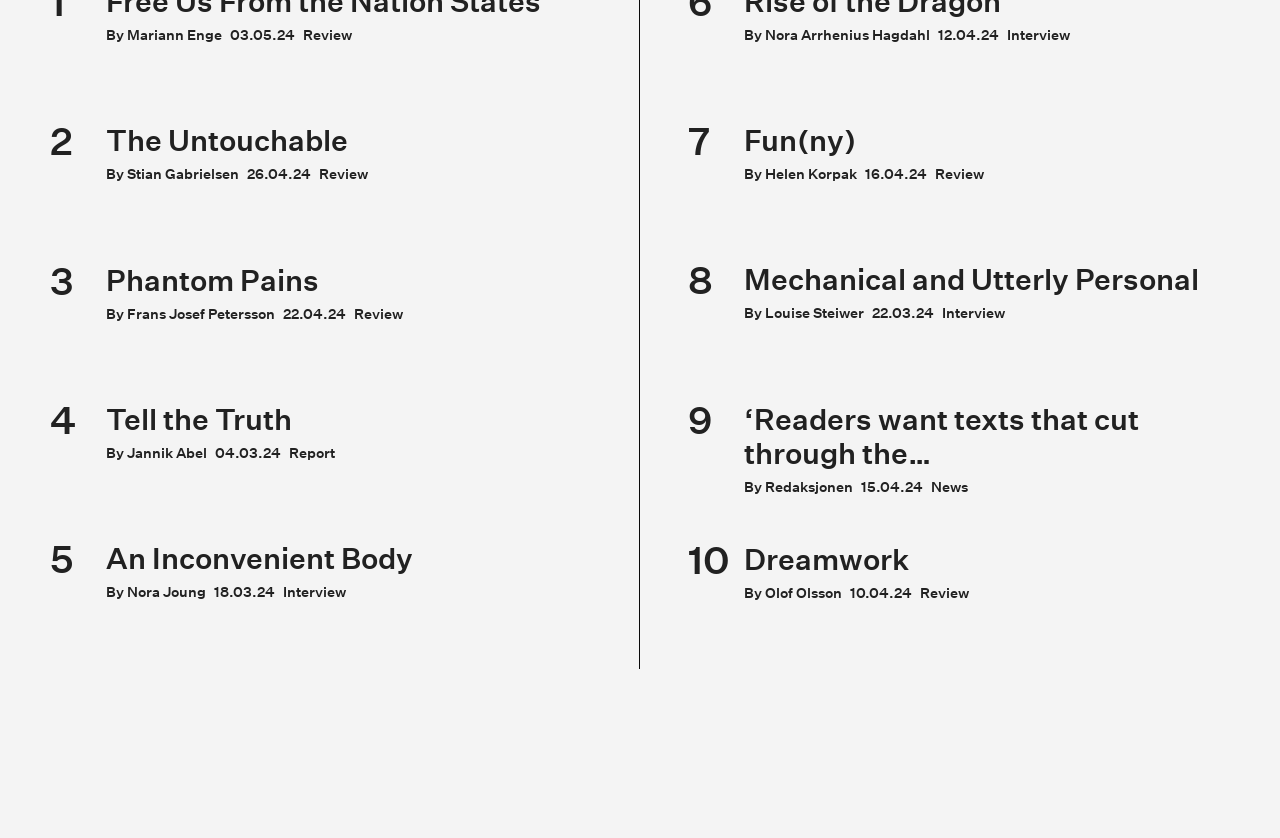Return the bounding box coordinates of the UI element that corresponds to this description: "The Untouchable". The coordinates must be given as four float numbers in the range of 0 and 1, [left, top, right, bottom].

[0.083, 0.146, 0.272, 0.189]